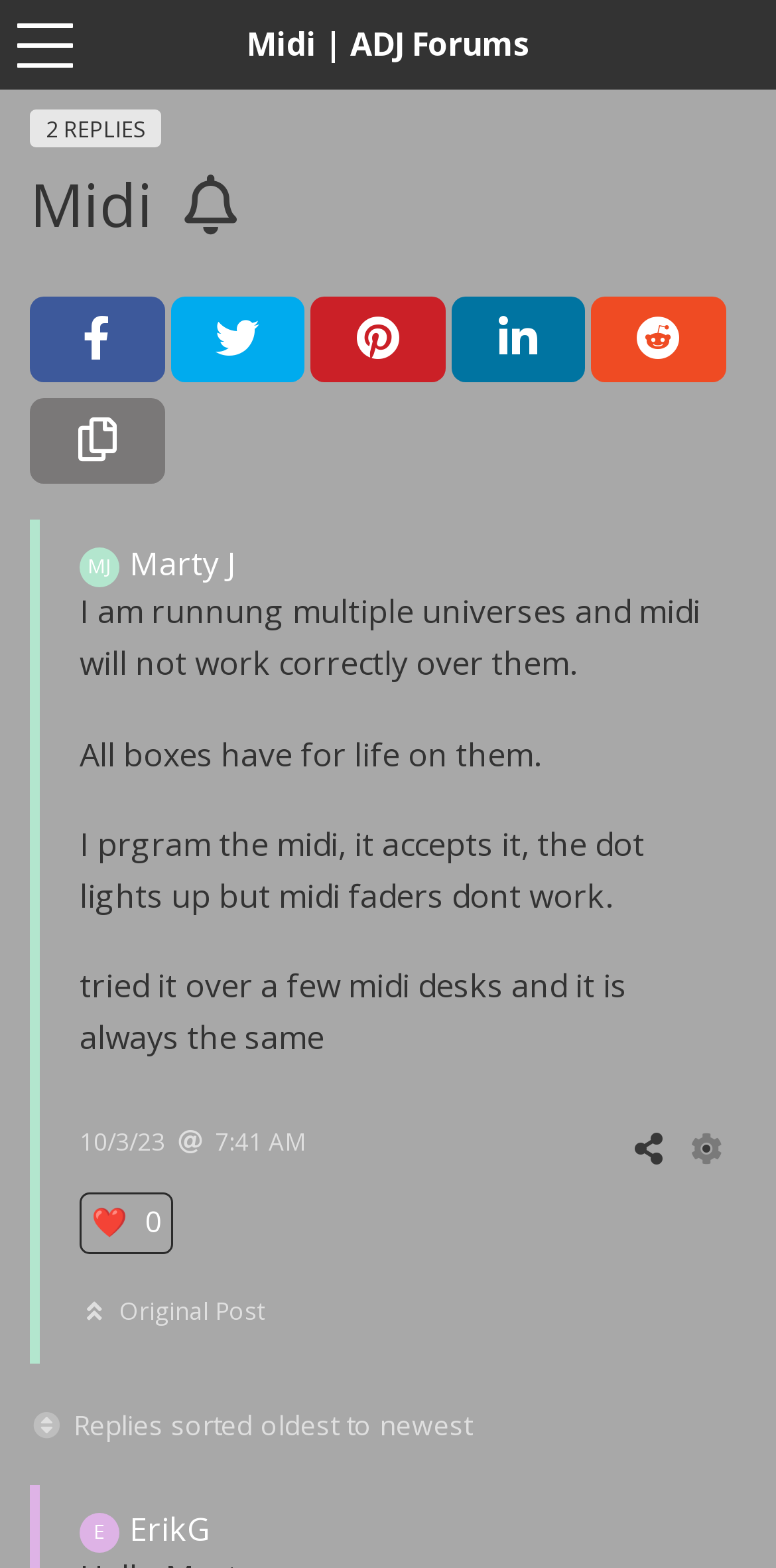Construct a thorough caption encompassing all aspects of the webpage.

The webpage appears to be a forum discussion page, specifically a topic page on the ADJ Forums. At the top, there is a heading "Midi | ADJ Forums" and a link "More Options" with an accompanying image. Below this, there is a header section with a heading "Midi Follow to be notified about new replies to this topic." and a link "Follow to be notified about new replies to this topic." with a popup menu.

On the left side of the page, there are several social media sharing buttons, including Facebook, Twitter, Pinterest, LinkedIn, and Reddit, each with an accompanying image. There is also a "Copy Link to Topic" button.

The main content of the page is an article with a post from a user named Marty J, who has written a message about issues with MIDI not working correctly across multiple universes. The post consists of four paragraphs of text, with the user describing their problem and the steps they have taken to troubleshoot it.

Below the post, there is a section with the post's timestamp, "10/3/23 7:41 AM", and links to "Share" and "Manage" the post. There is also a link to "❤️ 0" with a popup menu and a label "Original Post".

At the bottom of the page, there is a section with a heading "Replies sorted oldest to newest" and a reply from a user named ErikG.